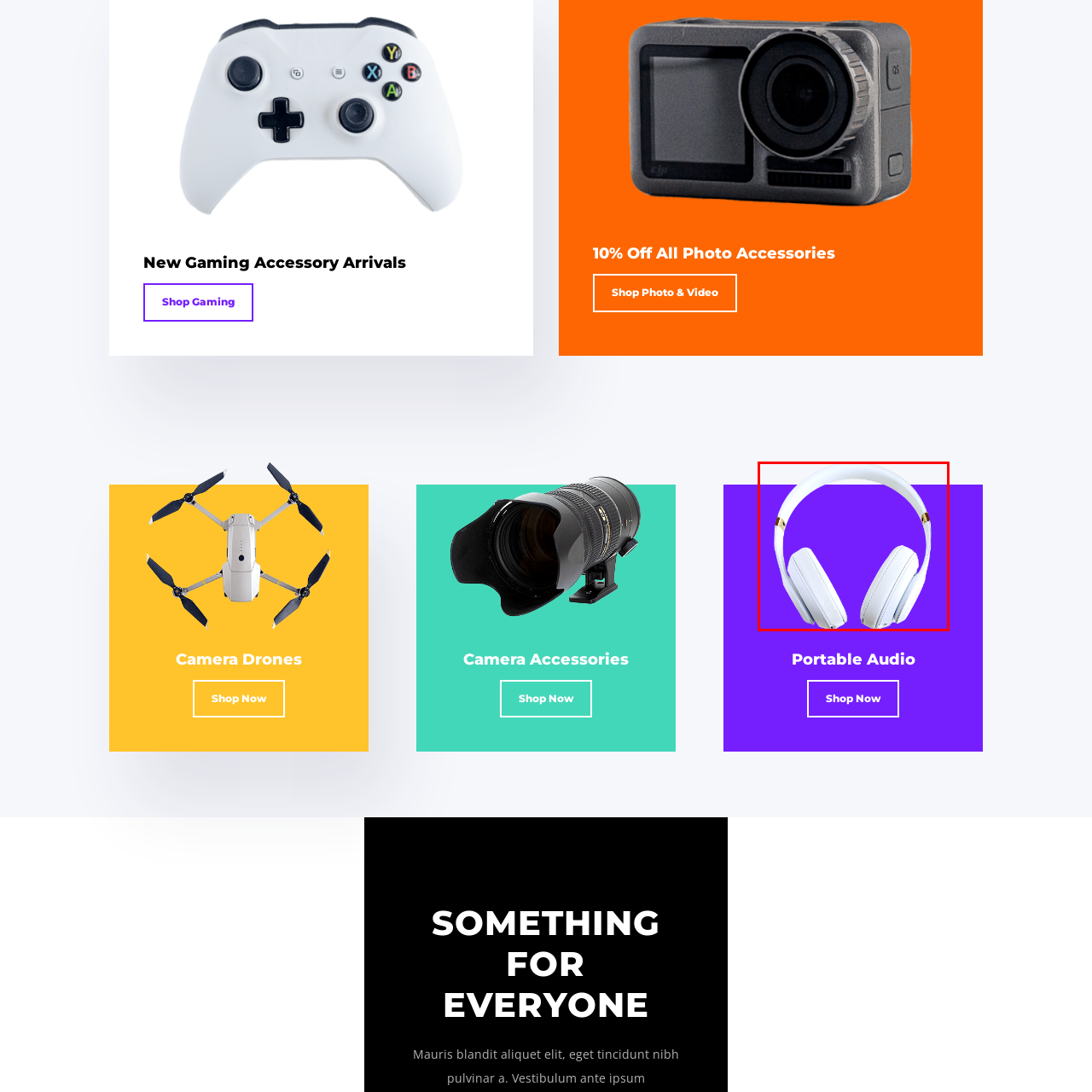What is the background color of the image?
Focus on the section of the image outlined in red and give a thorough answer to the question.

The headphones are set against a vibrant purple background, which highlights their sleek design and elegant detailing.